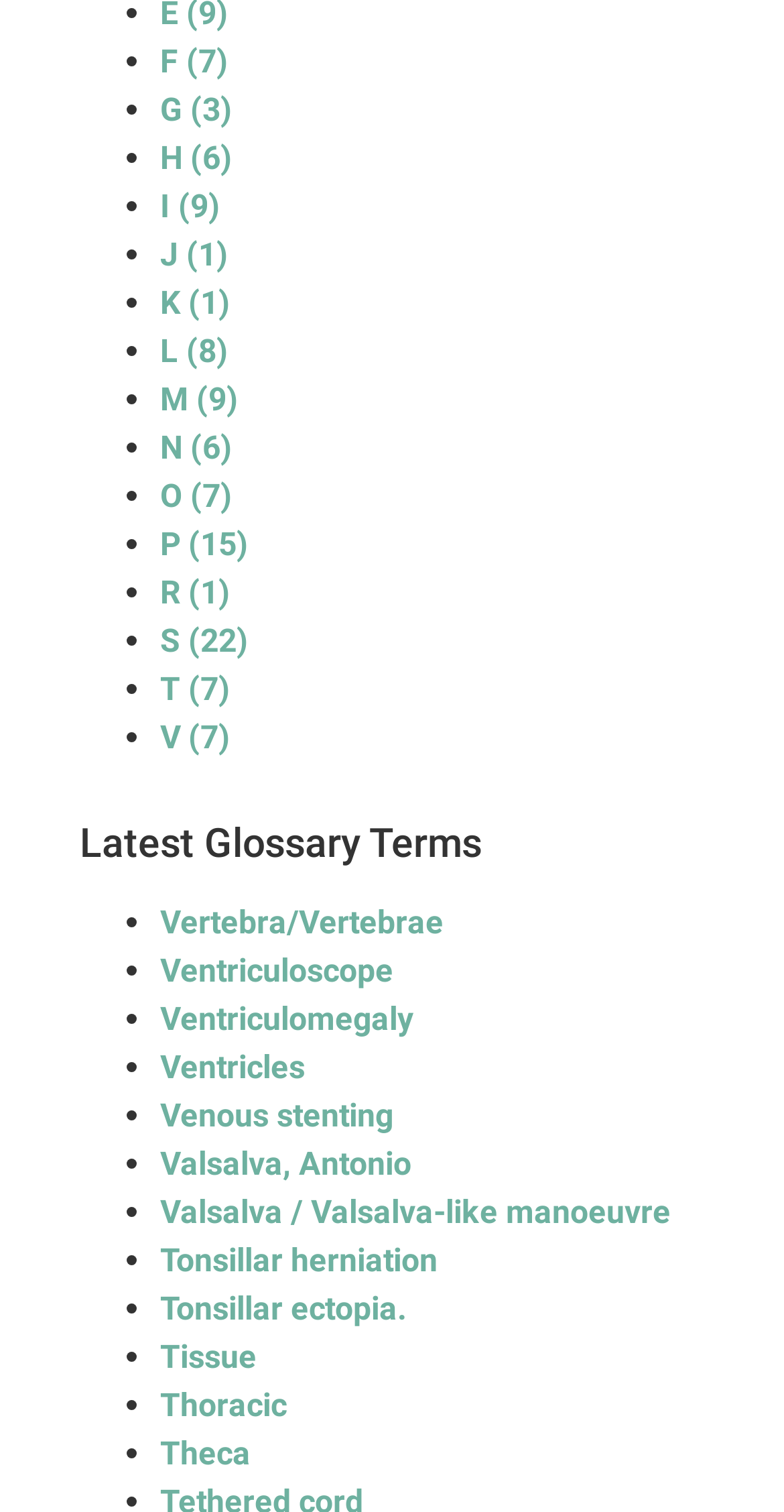Is there a glossary term that starts with the letter 'X'?
Relying on the image, give a concise answer in one word or a brief phrase.

No